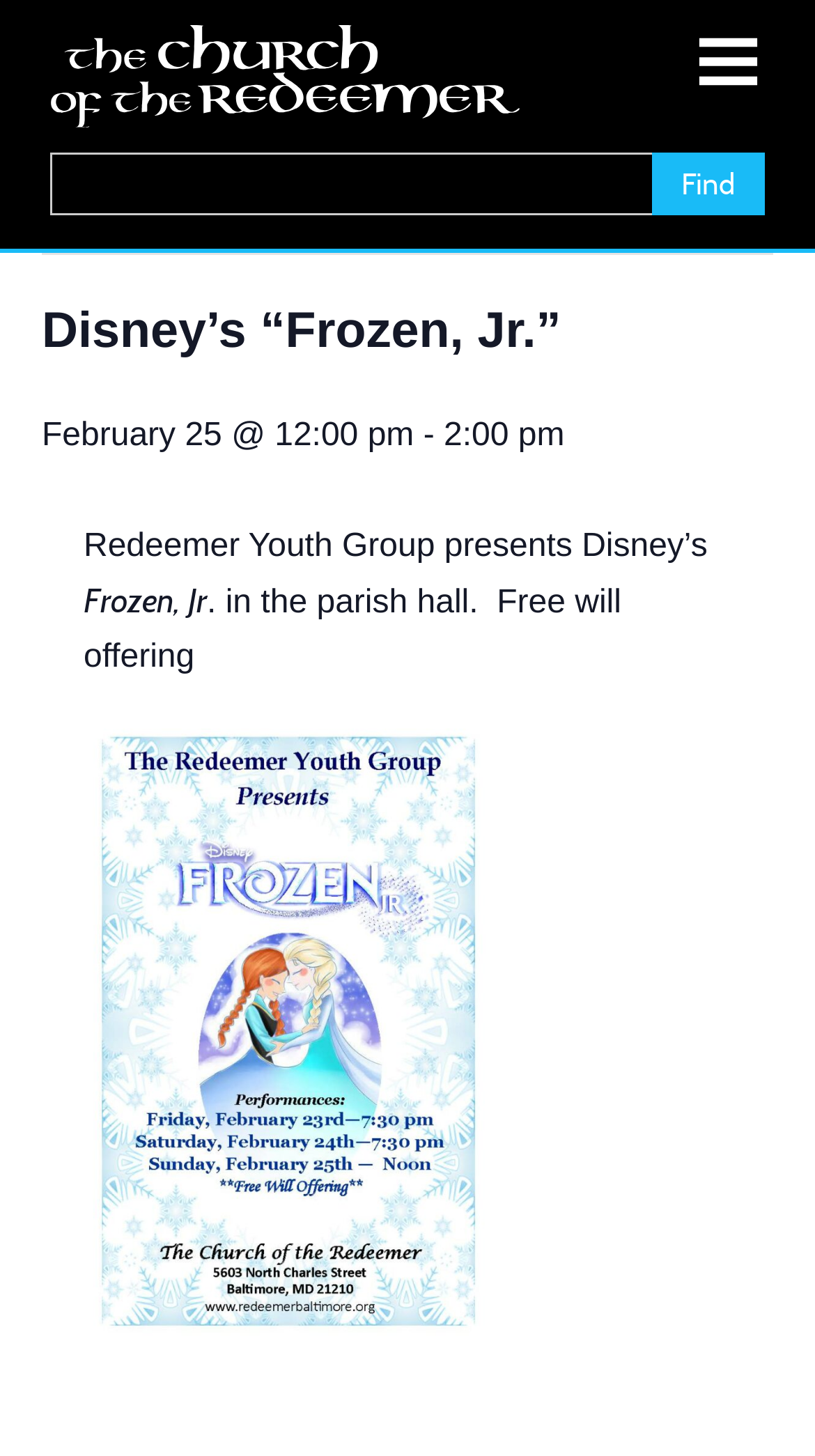Identify the bounding box of the UI element that matches this description: "« All Events".

[0.051, 0.062, 0.282, 0.086]